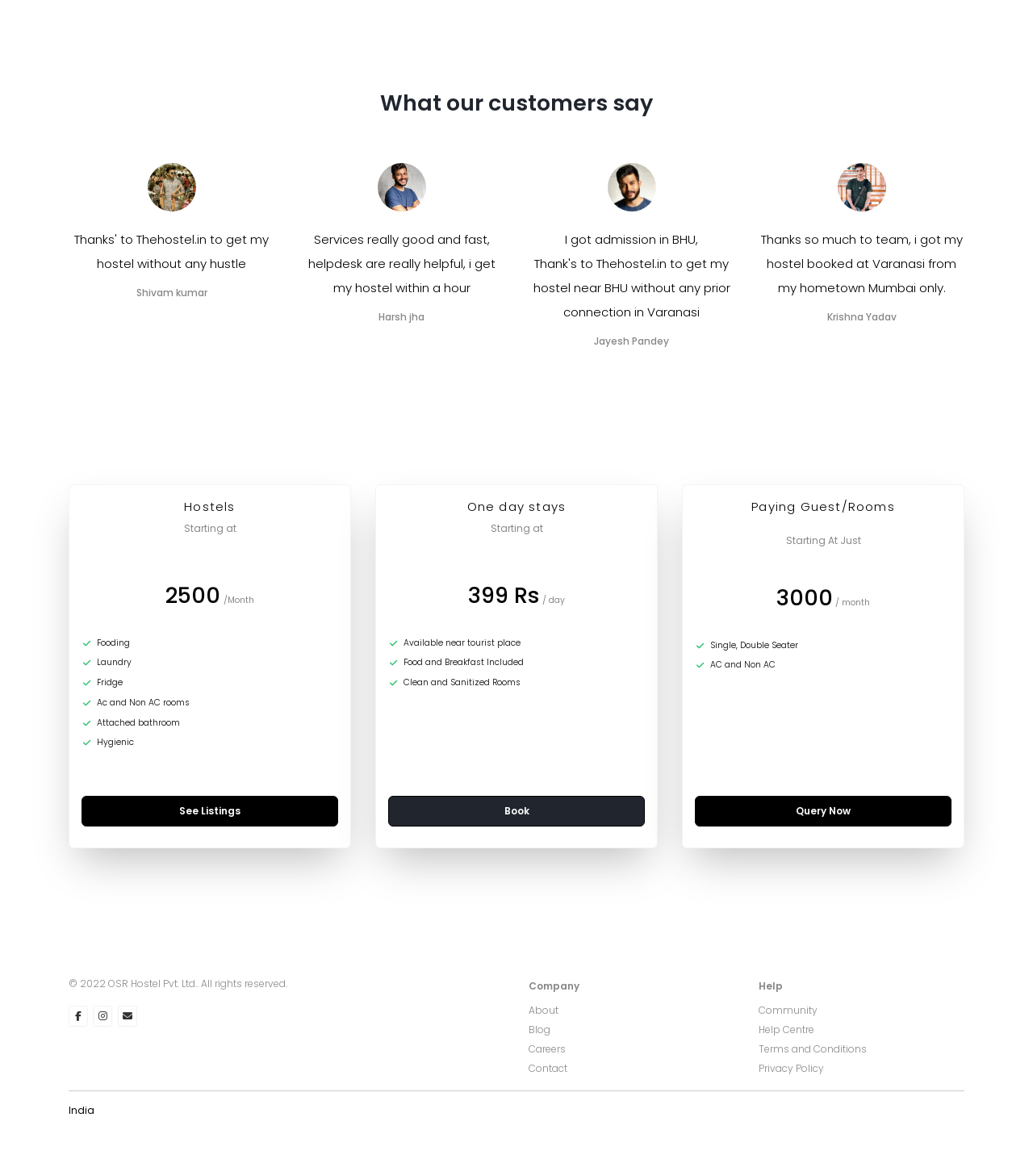Locate the bounding box coordinates of the area to click to fulfill this instruction: "Click on About". The bounding box should be presented as four float numbers between 0 and 1, in the order [left, top, right, bottom].

[0.512, 0.851, 0.711, 0.868]